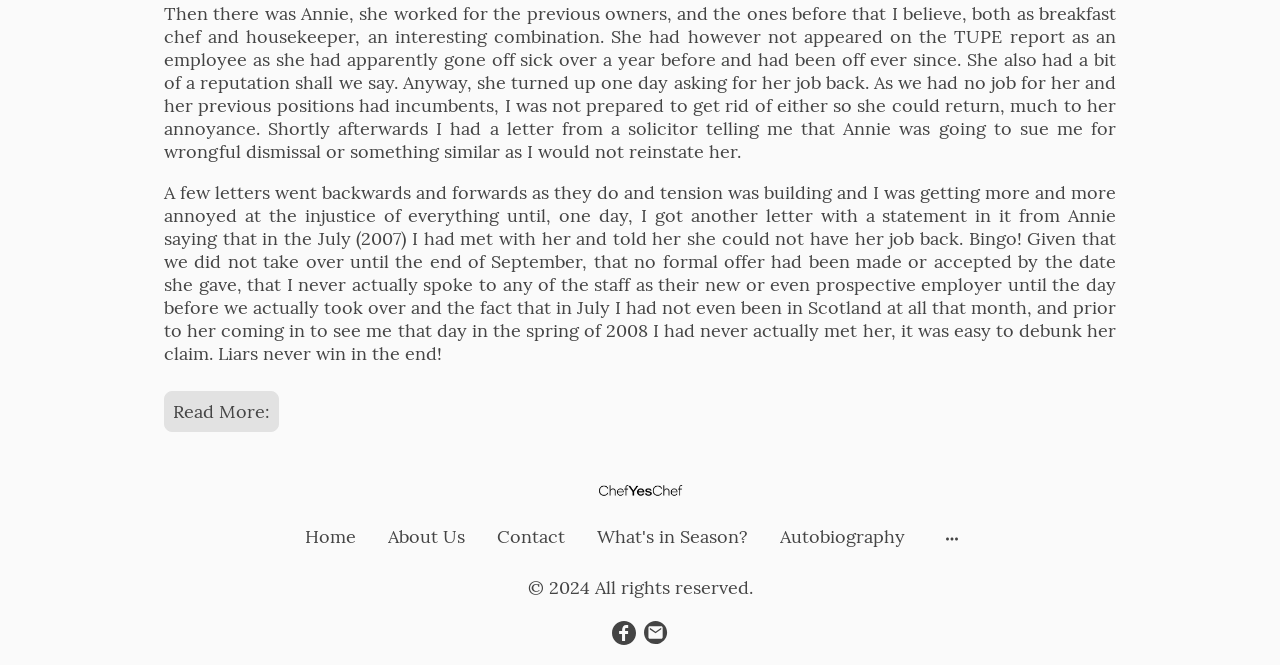Could you find the bounding box coordinates of the clickable area to complete this instruction: "Click the 'Read More:' link"?

[0.128, 0.588, 0.218, 0.65]